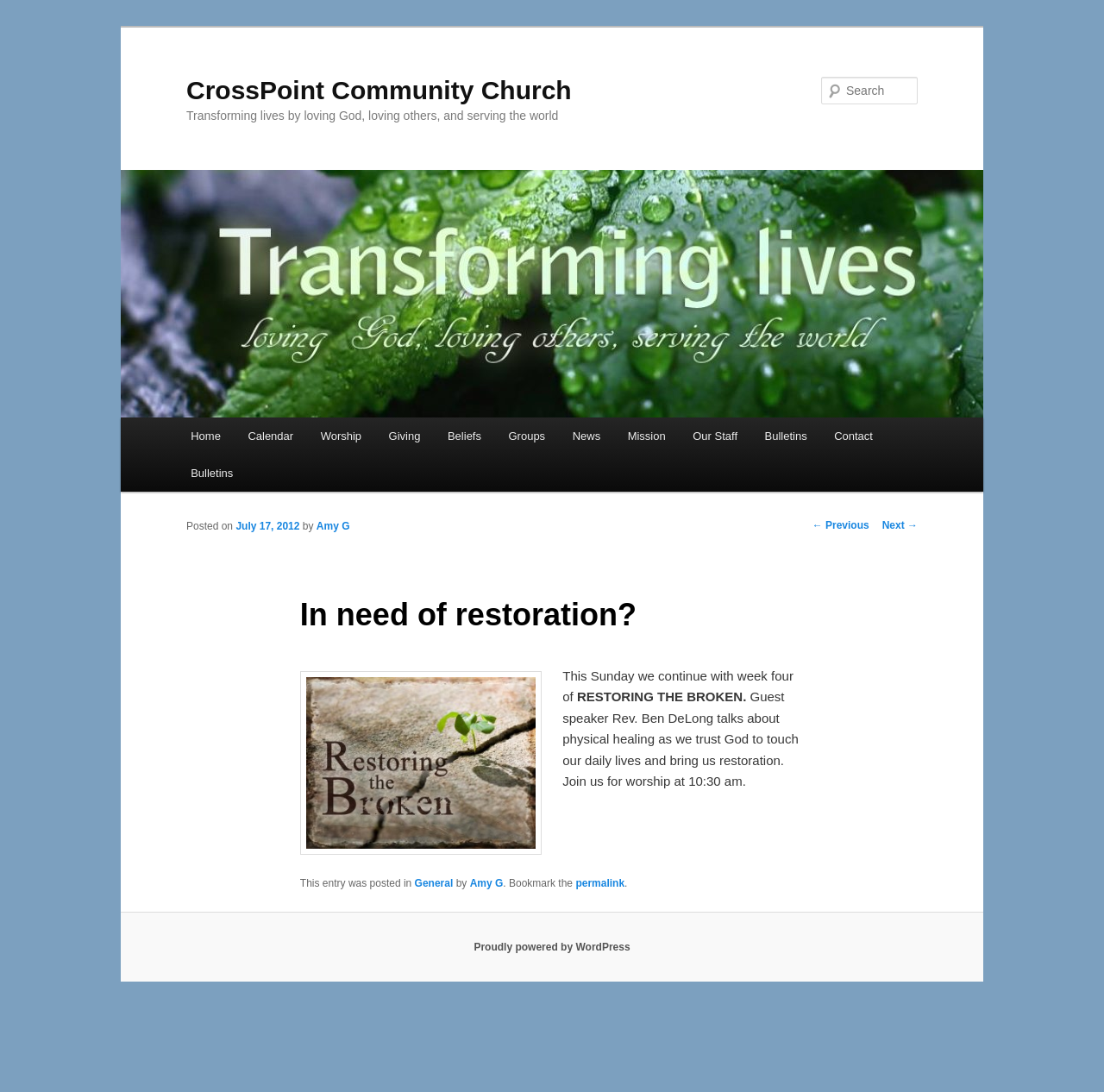What is the name of the church?
Based on the image, answer the question with as much detail as possible.

The name of the church can be found in the heading element 'CrossPoint Community Church' with bounding box coordinates [0.169, 0.025, 0.62, 0.097]. It is also mentioned in the link element 'CrossPoint Community Church' with bounding box coordinates [0.169, 0.069, 0.518, 0.095].